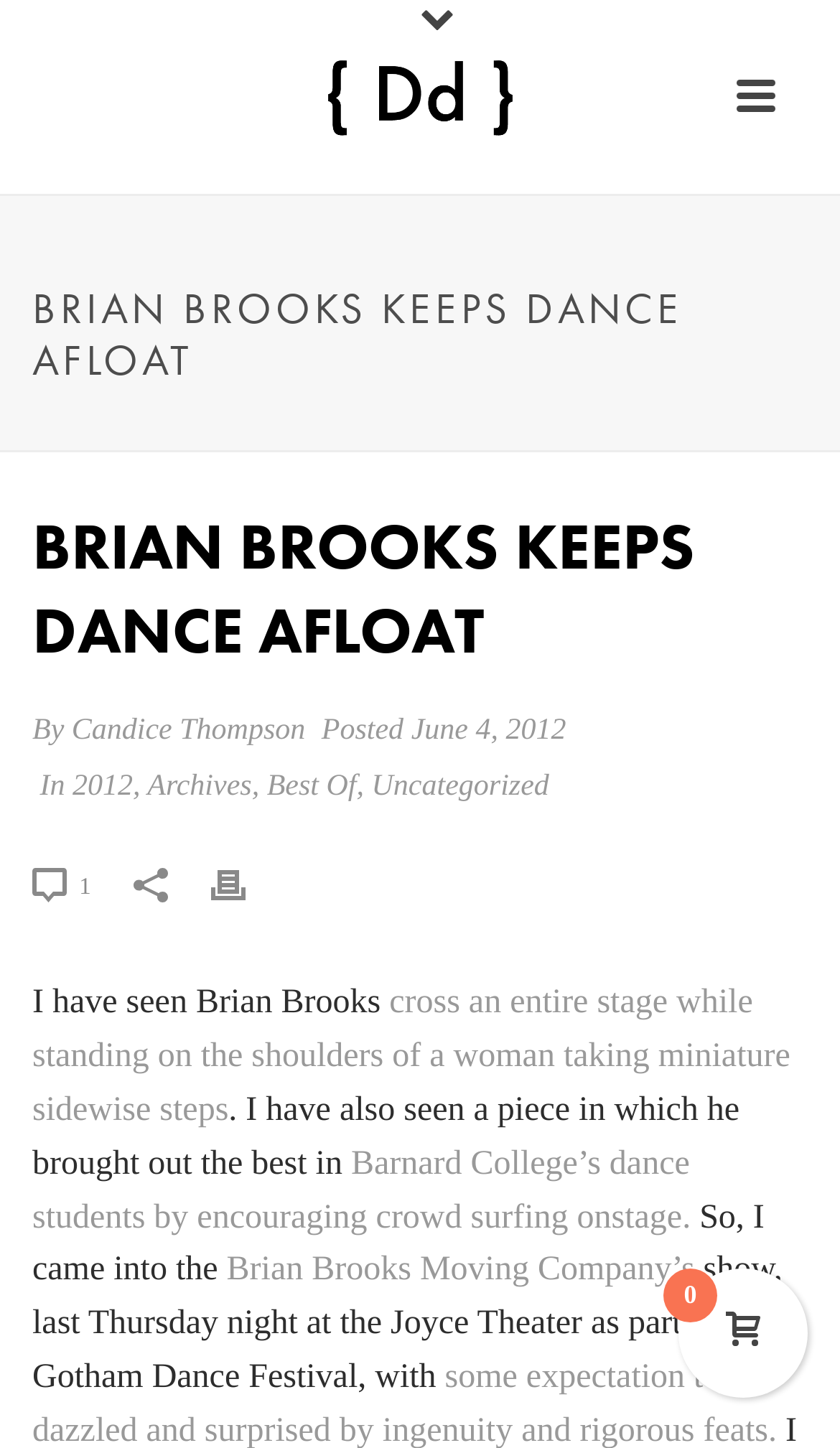Please determine the headline of the webpage and provide its content.

BRIAN BROOKS KEEPS DANCE AFLOAT